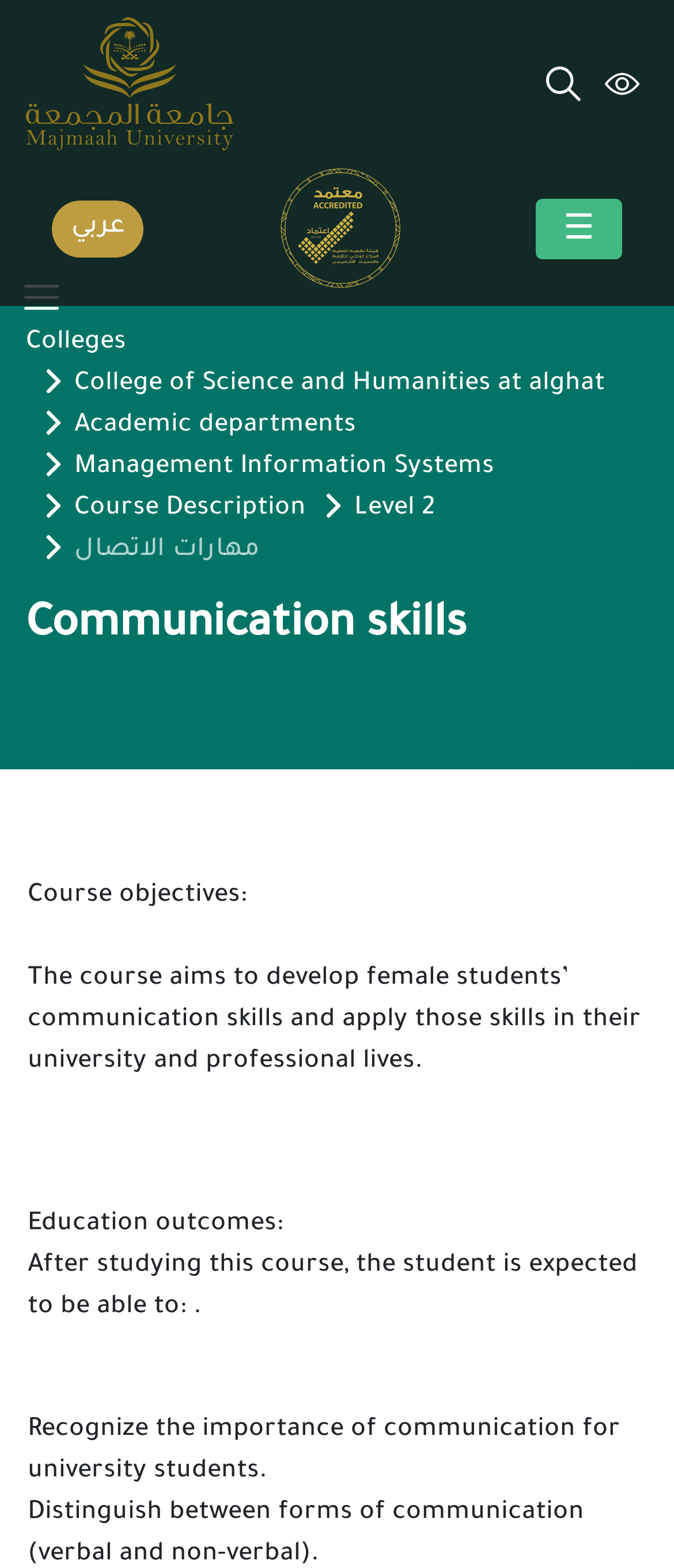Using the provided element description: "Menu", determine the bounding box coordinates of the corresponding UI element in the screenshot.

[0.0, 0.176, 0.123, 0.206]